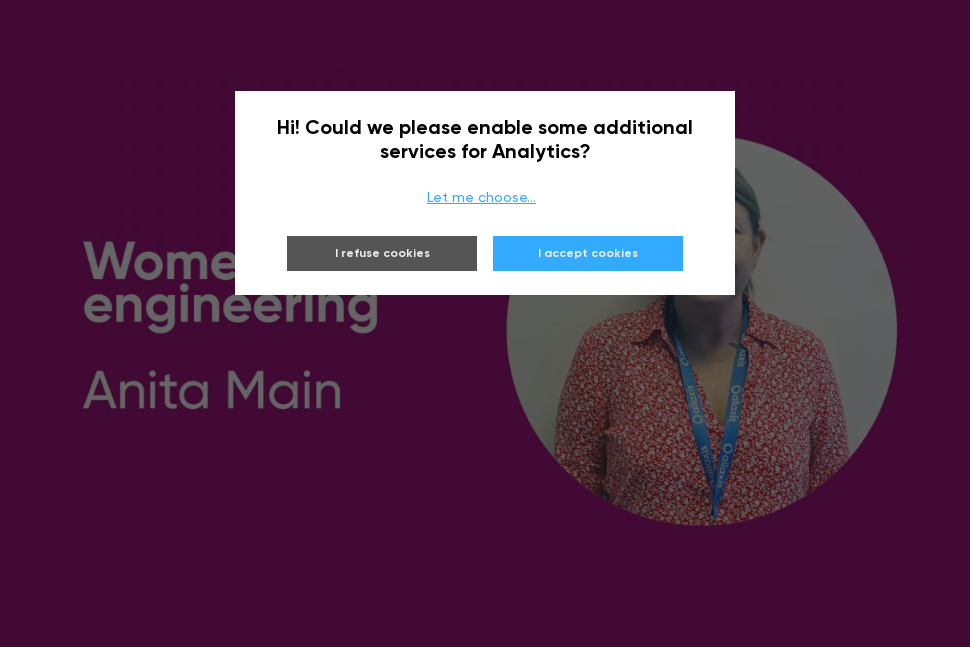What is Anita Main's demeanor suggested by her shirt?
From the screenshot, provide a brief answer in one word or phrase.

Friendly and approachable